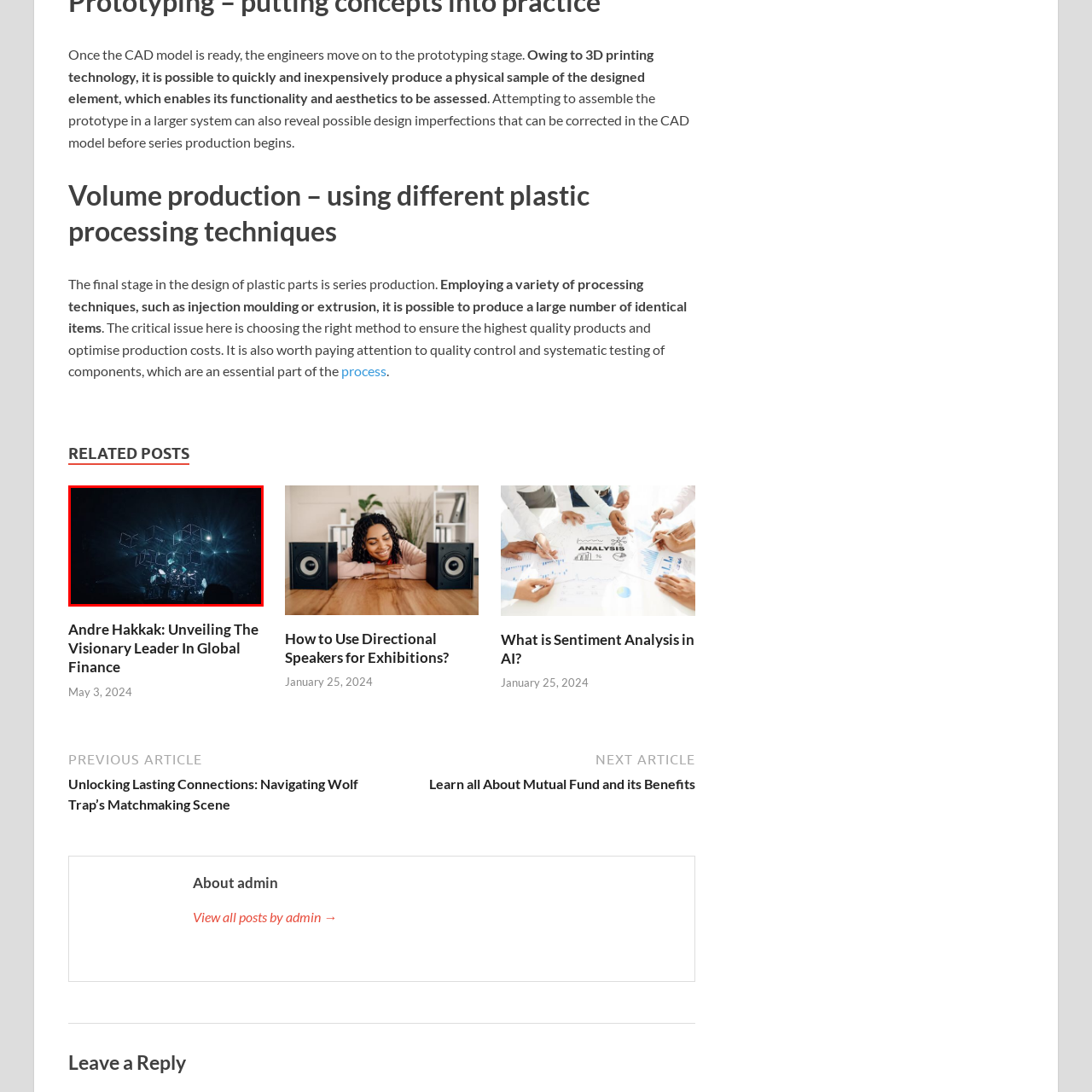Give a detailed description of the image area outlined by the red box.

The image features a captivating and immersive stage setup, characterized by a striking arrangement of illuminated cubes that are suspended in the air. This modern visual display is enhanced by dramatic lighting effects, creating an ethereal atmosphere. The background is cloaked in darkness, allowing the light from the cubes to take center stage, illuminating the surrounding space and enhancing the artistic presentation. The performance appears to be dynamic, likely involving music or a live act, suggesting an engaging experience for the audience. The arrangement of the lighting and holographic elements hints at a high-tech, artistic approach, reminiscent of innovative concerts or exhibitions in contemporary entertainment.